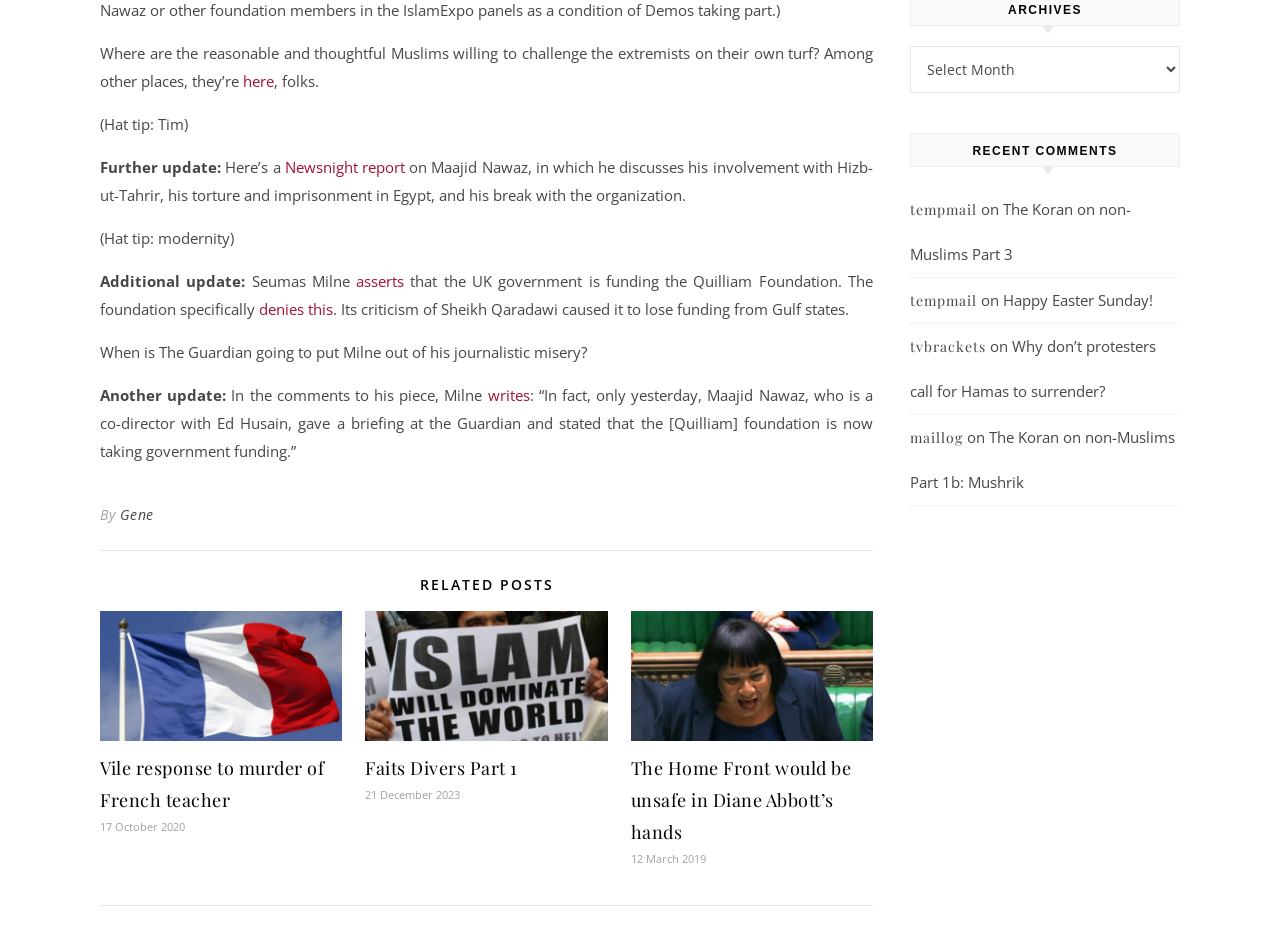Find the bounding box coordinates of the clickable area that will achieve the following instruction: "Select the 'Archives' combobox".

[0.711, 0.05, 0.922, 0.101]